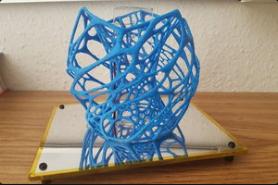What is the surface on which the lampshade is presented?
Can you provide a detailed and comprehensive answer to the question?

According to the caption, the artwork is presented on a 'sleek, reflective surface' that enhances its visual appeal, indicating the type of surface on which it is displayed.